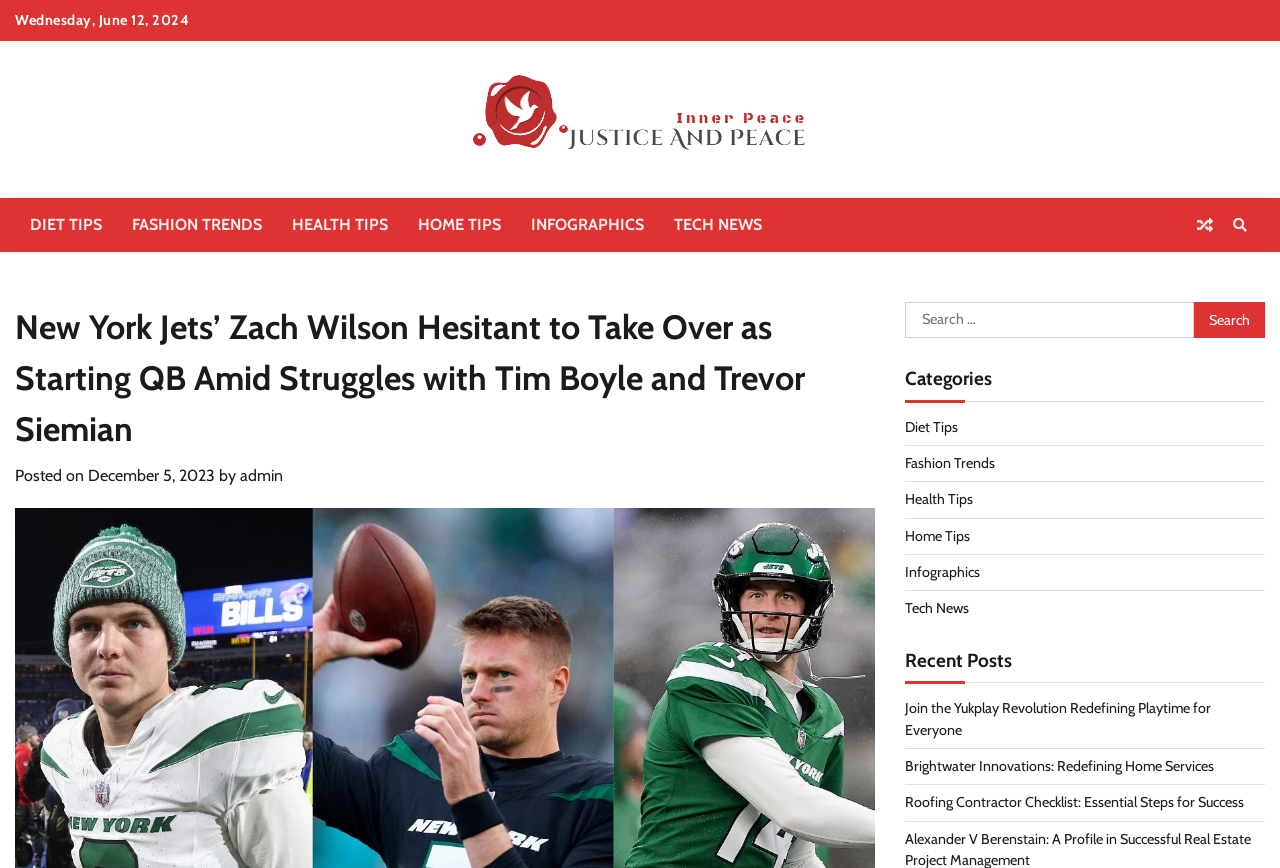Identify the bounding box coordinates for the region of the element that should be clicked to carry out the instruction: "Visit the Diet Tips category". The bounding box coordinates should be four float numbers between 0 and 1, i.e., [left, top, right, bottom].

[0.707, 0.481, 0.748, 0.502]